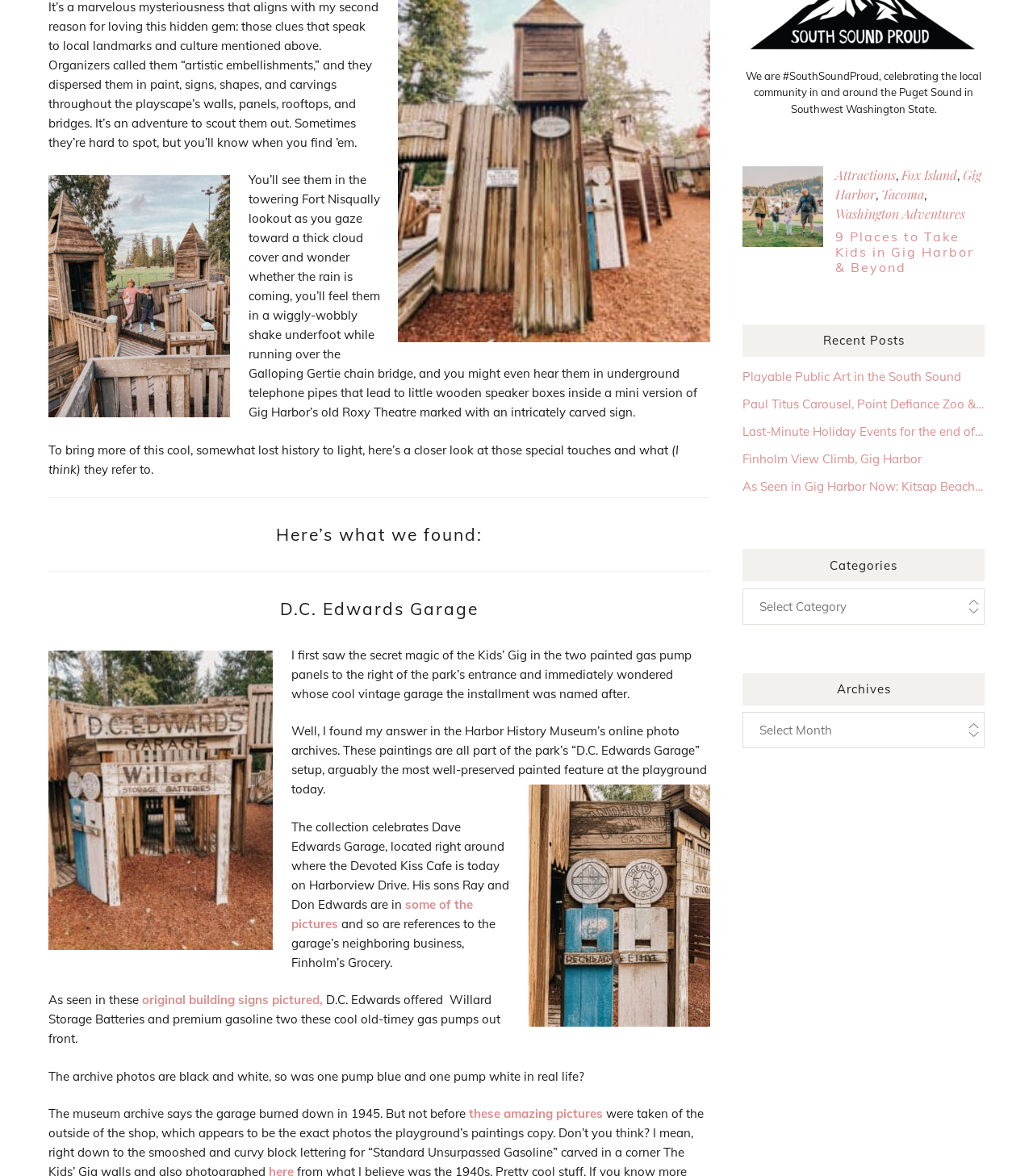Identify the bounding box coordinates of the area that should be clicked in order to complete the given instruction: "Explore '9 Places to Take Kids in Gig Harbor & Beyond'". The bounding box coordinates should be four float numbers between 0 and 1, i.e., [left, top, right, bottom].

[0.809, 0.194, 0.943, 0.234]